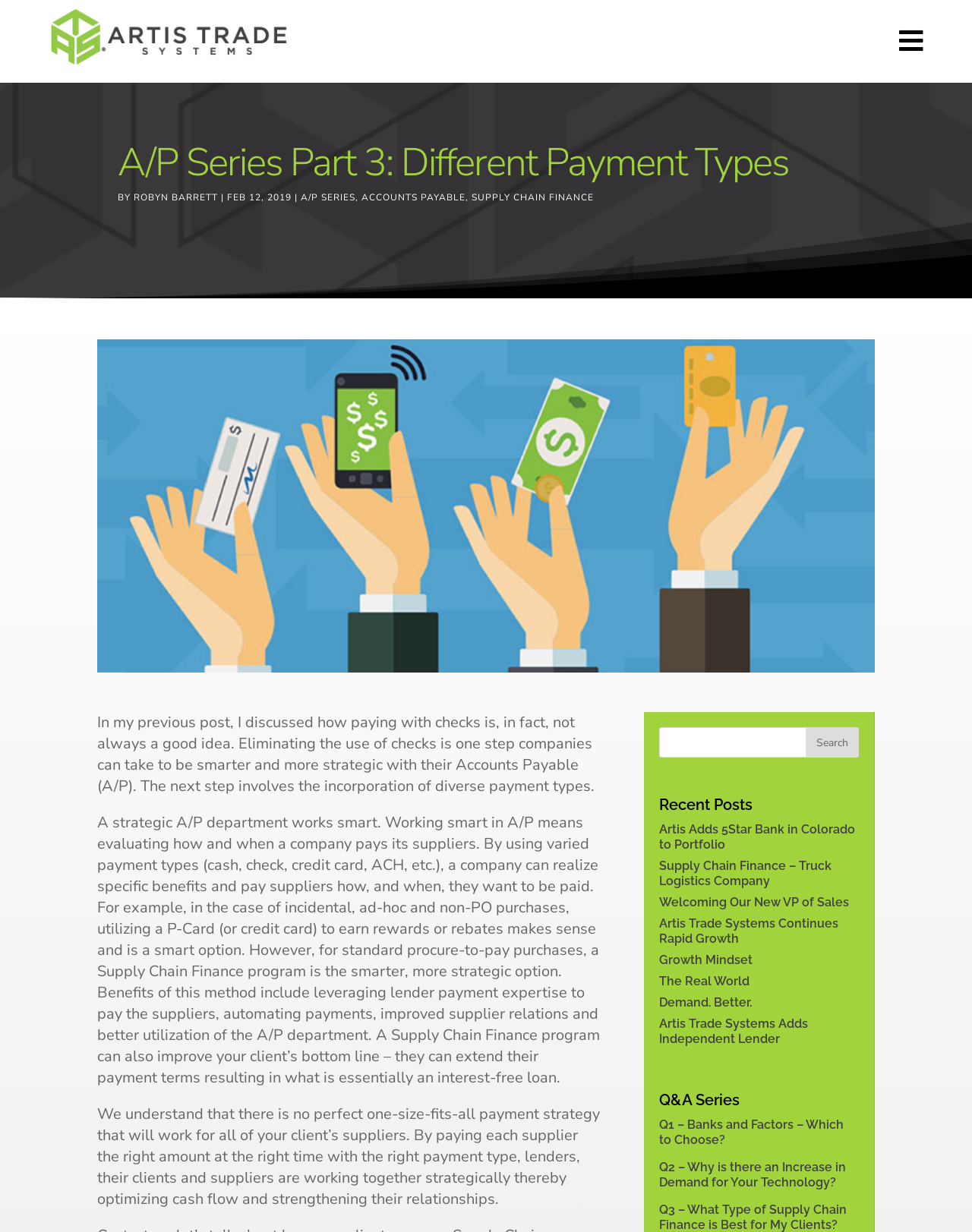Please provide a brief answer to the following inquiry using a single word or phrase:
What is the topic of the blog post?

Different Payment Types